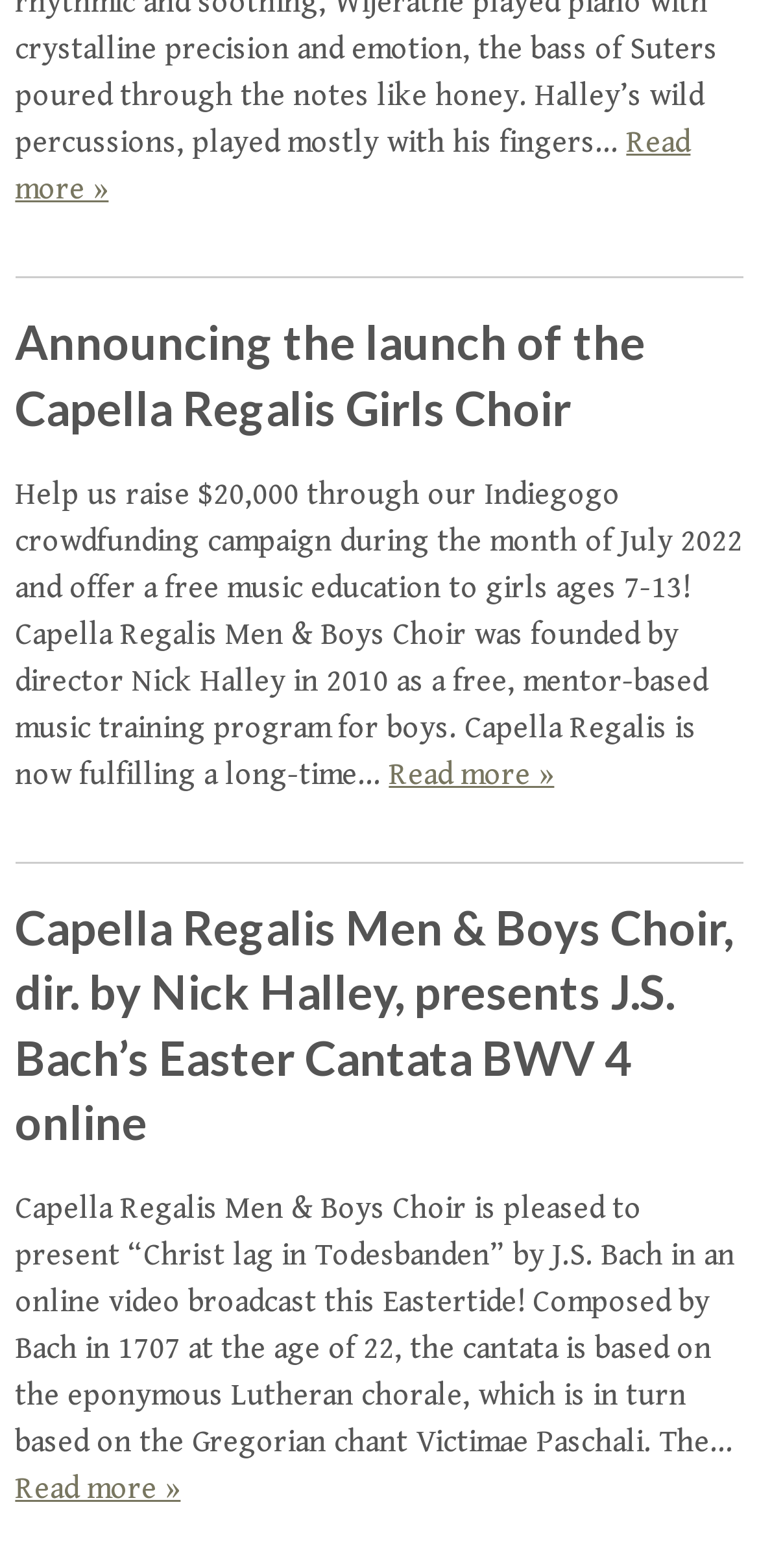Give a one-word or one-phrase response to the question:
How many 'Read more »' links are there on the page?

3